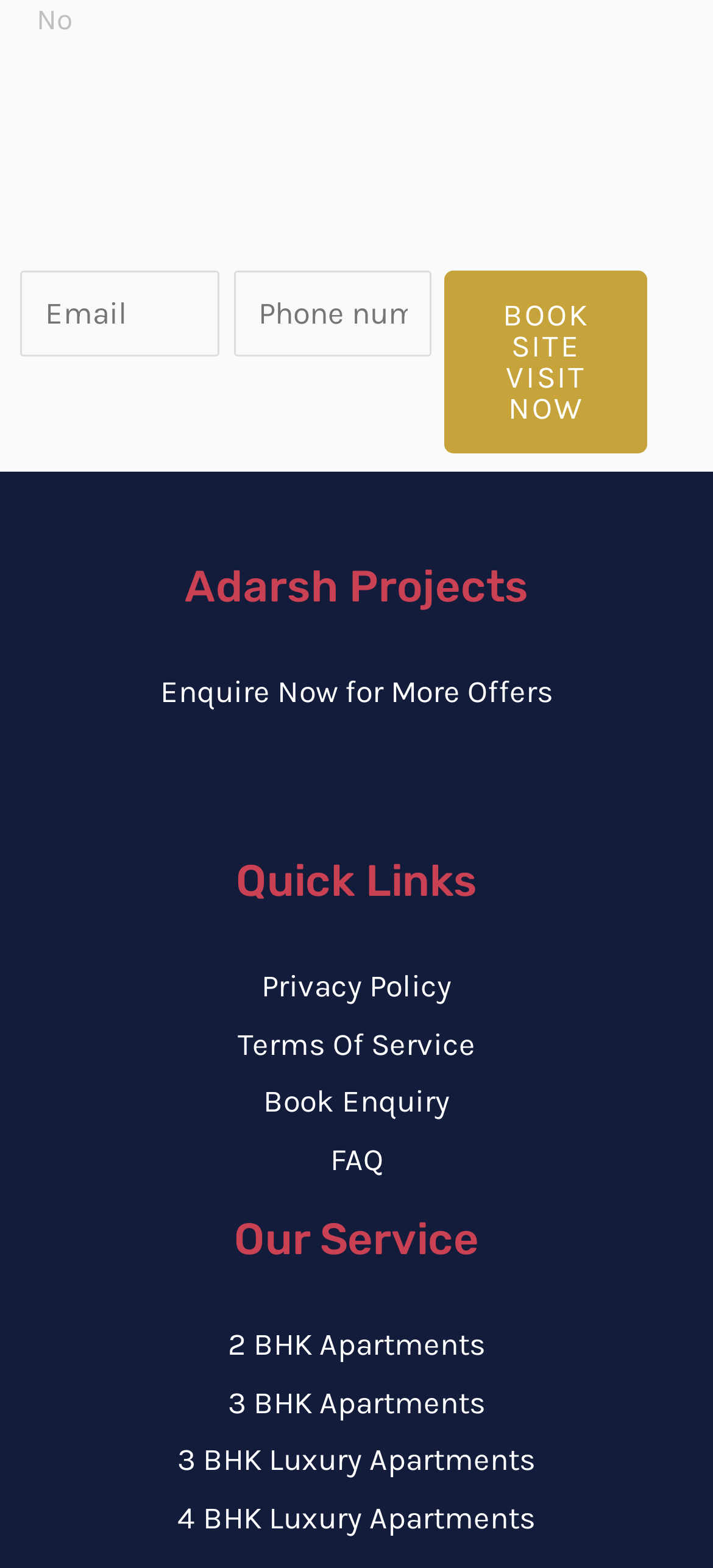What is the label of the first textbox on the webpage?
Refer to the screenshot and deliver a thorough answer to the question presented.

The first textbox on the webpage has a label 'Email' and is a required field, indicating that users need to enter their email address to proceed with the site visit booking or other related actions.